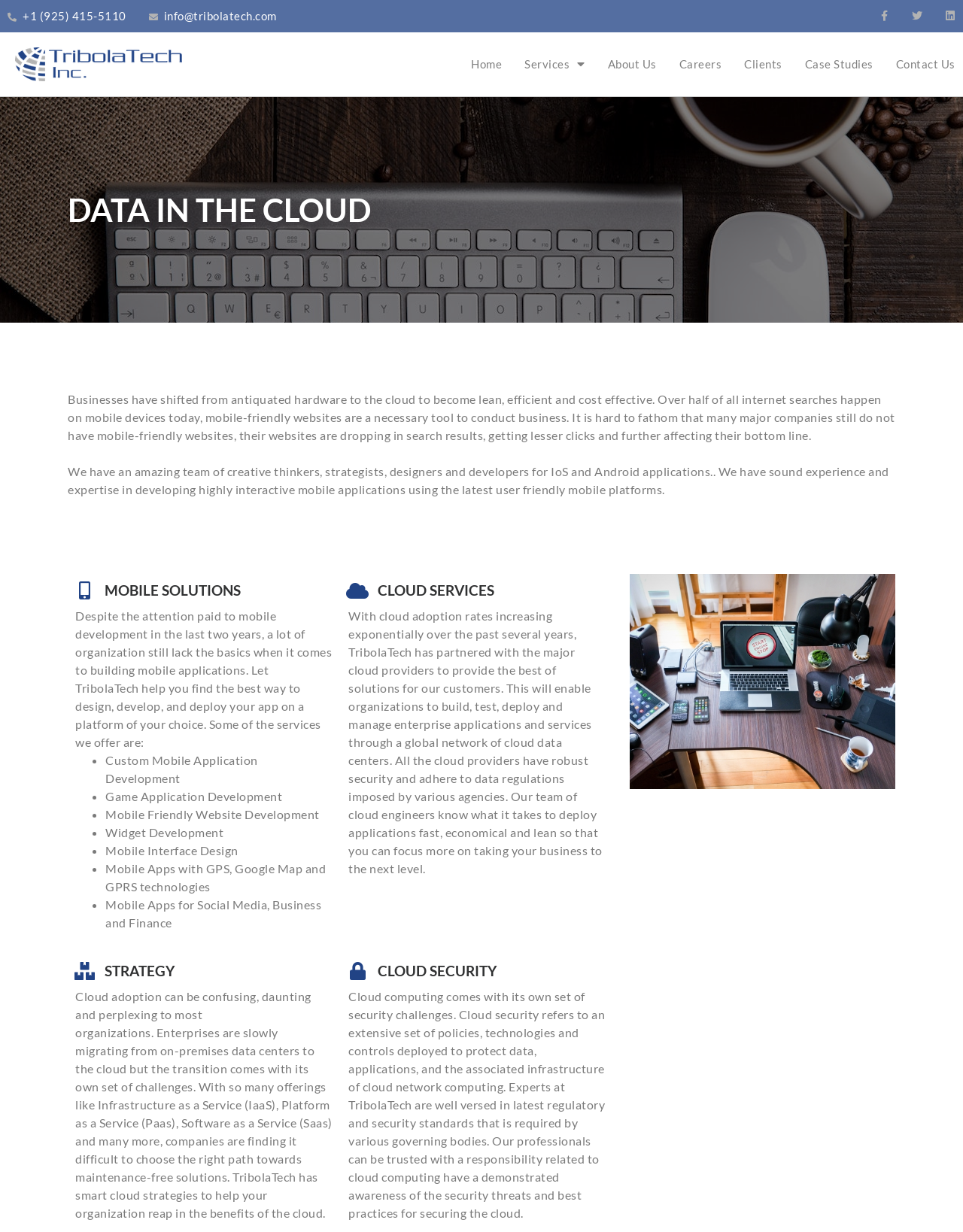Provide a brief response using a word or short phrase to this question:
What is cloud security?

Policies, technologies and controls to protect data, applications, and infrastructure